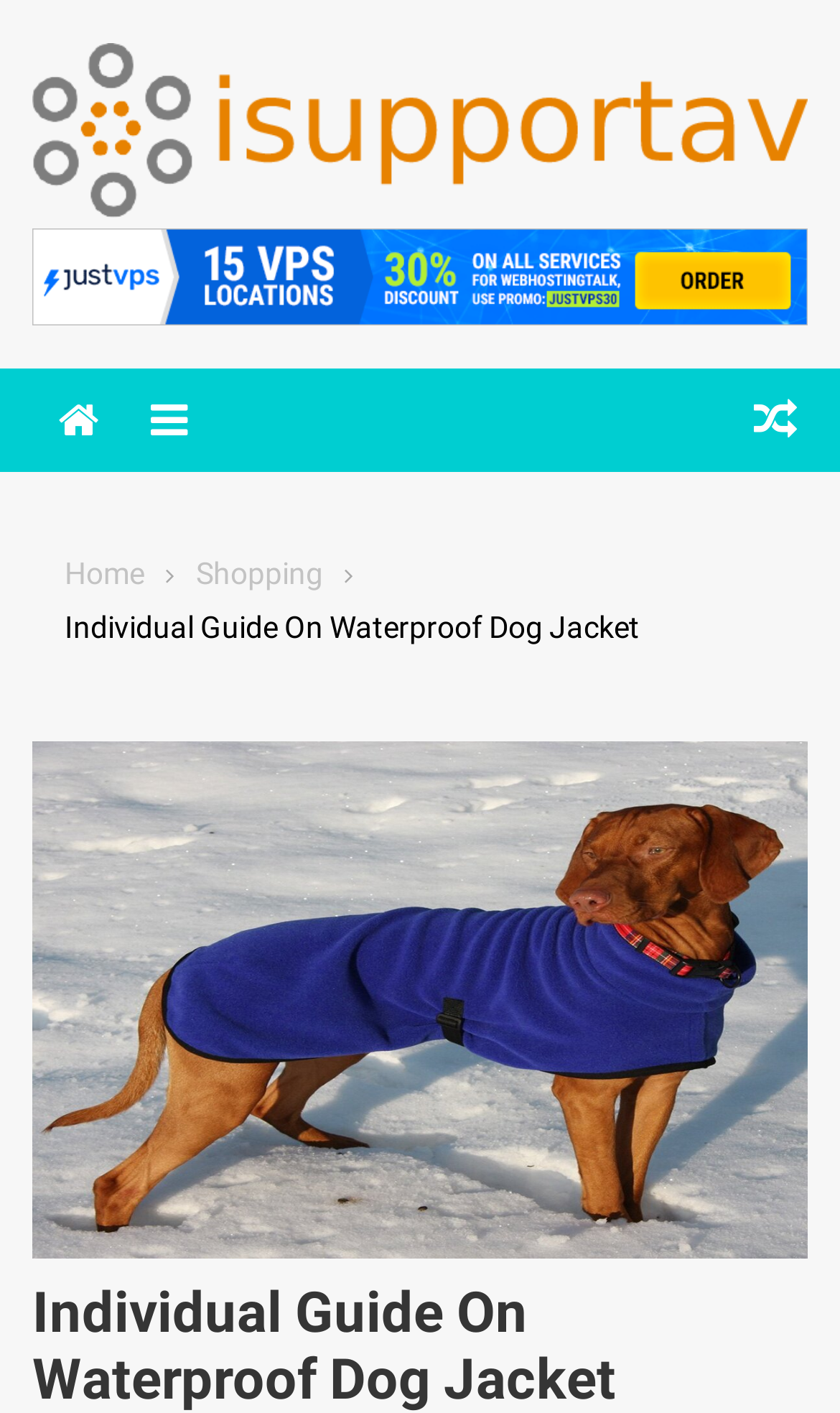How many navigation links are in the breadcrumbs?
From the screenshot, supply a one-word or short-phrase answer.

3